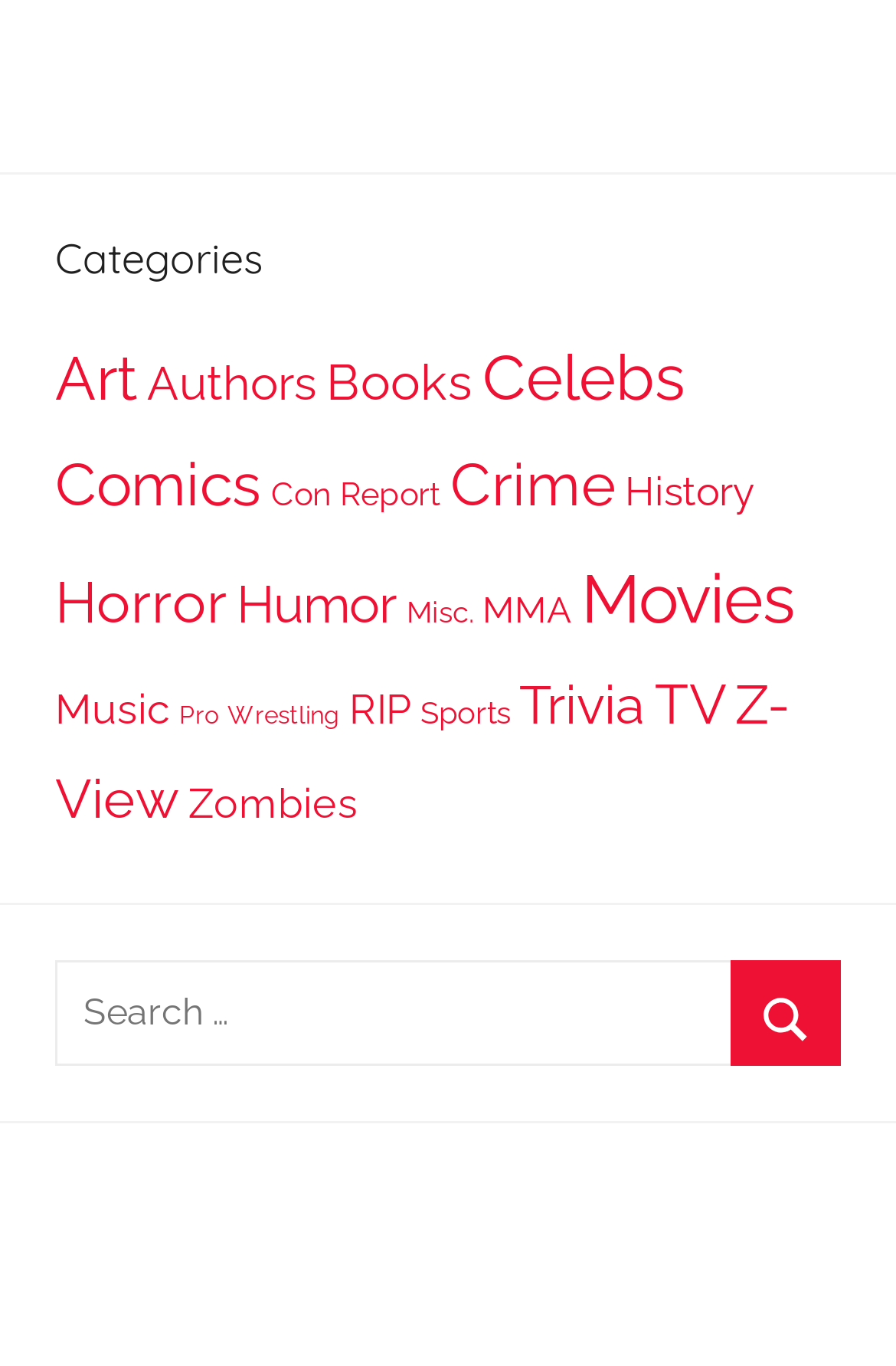Find the bounding box coordinates of the element to click in order to complete this instruction: "Browse Art category". The bounding box coordinates must be four float numbers between 0 and 1, denoted as [left, top, right, bottom].

[0.062, 0.251, 0.154, 0.303]